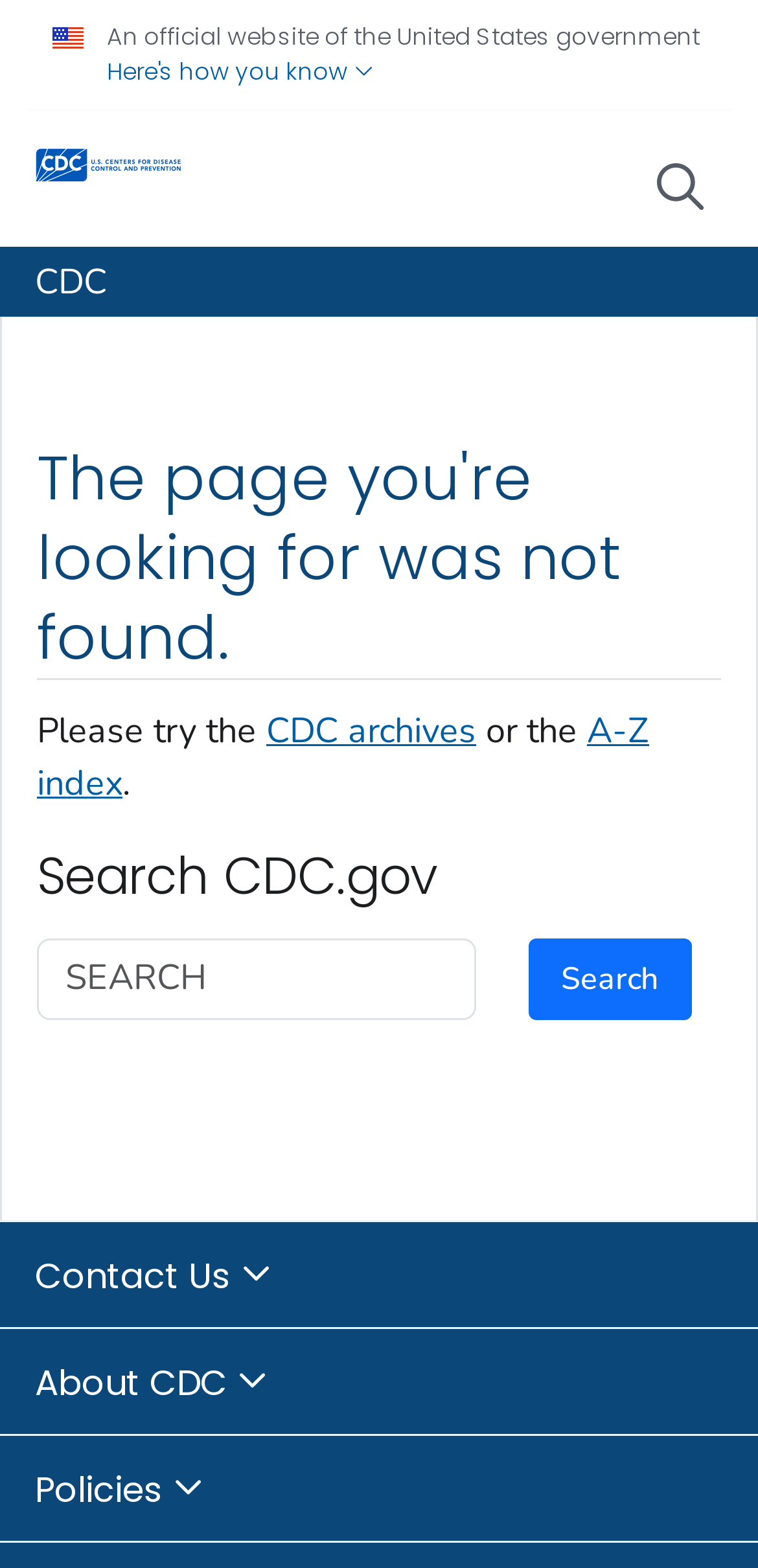Produce a meticulous description of the webpage.

The webpage is from the Centers for Disease Control and Prevention (CDC) and displays a "Page Not Found" error message. At the top, there is a notification stating that it is an official website of the United States government, accompanied by a button that provides more information. Below this notification, there is a link to the CDC's main page, along with the organization's logo.

On the top right corner, there is a search icon and a link to the CDC's main page. The main content area is divided into two sections. The first section displays a heading stating that the page was not found, followed by a paragraph suggesting to try the CDC archives or the A-Z index. The second section is a search bar with a heading "Search CDC.gov" and a text box to input search queries, accompanied by a search button.

At the bottom of the page, there are three buttons: "Contact Us", "About CDC", and "Policies", which are likely to expand into more information when clicked. Overall, the webpage is simple and easy to navigate, with a clear message indicating that the requested page was not found.